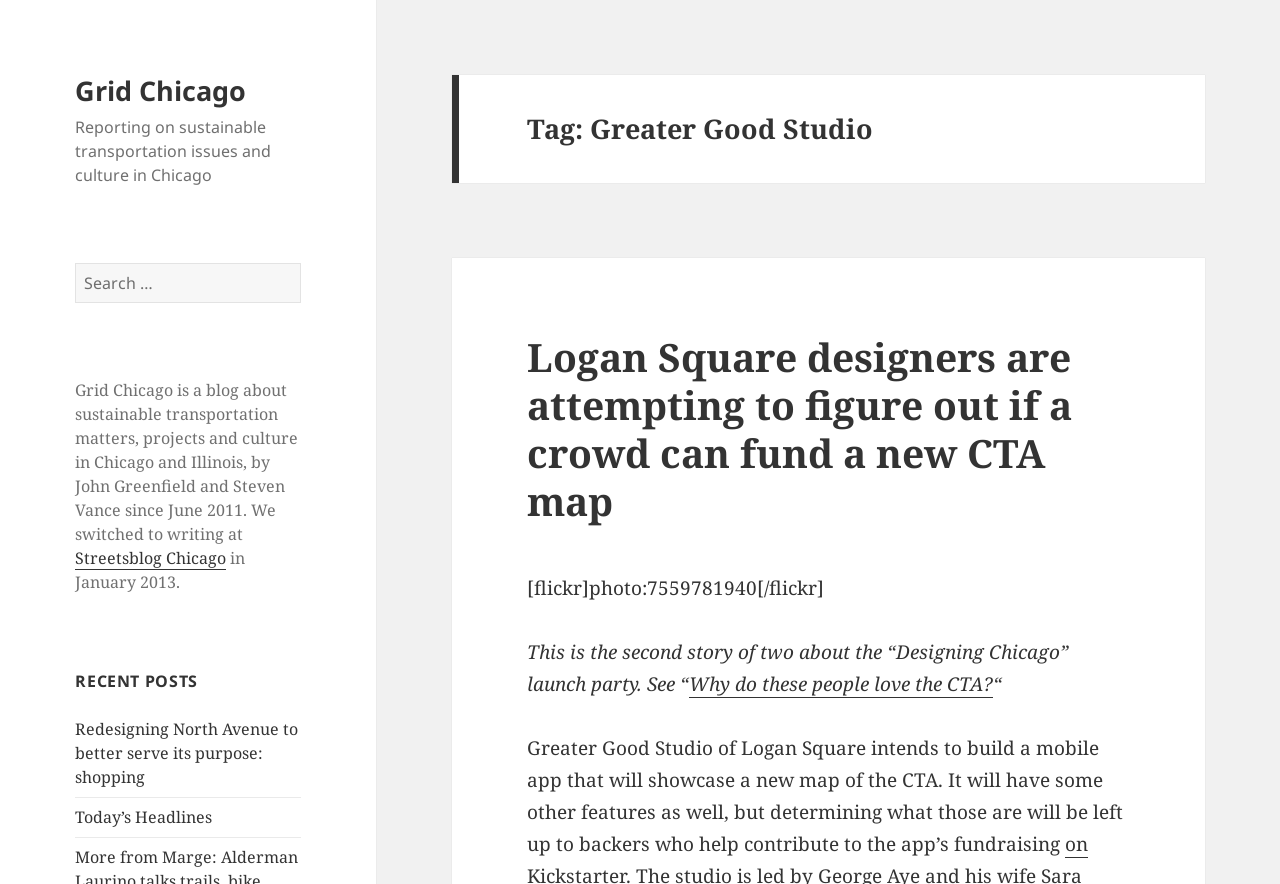Using details from the image, please answer the following question comprehensively:
What is the name of the new CTA map project?

By analyzing the heading element 'Logan Square designers are attempting to figure out if a crowd can fund a new CTA map' and the surrounding text, I can determine that the project is called 'Designing Chicago'.